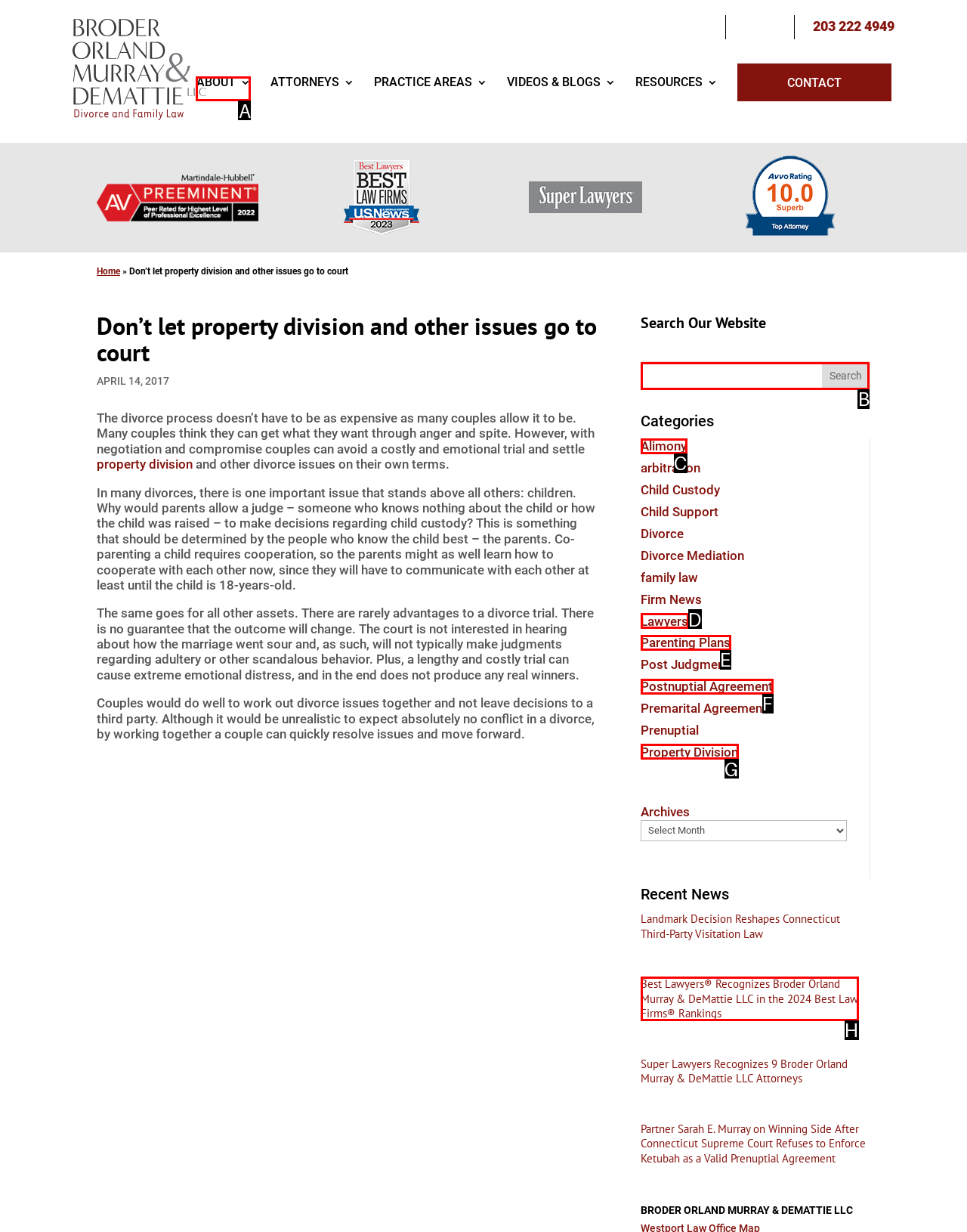Identify the correct UI element to click to follow this instruction: Search for something on the website
Respond with the letter of the appropriate choice from the displayed options.

B